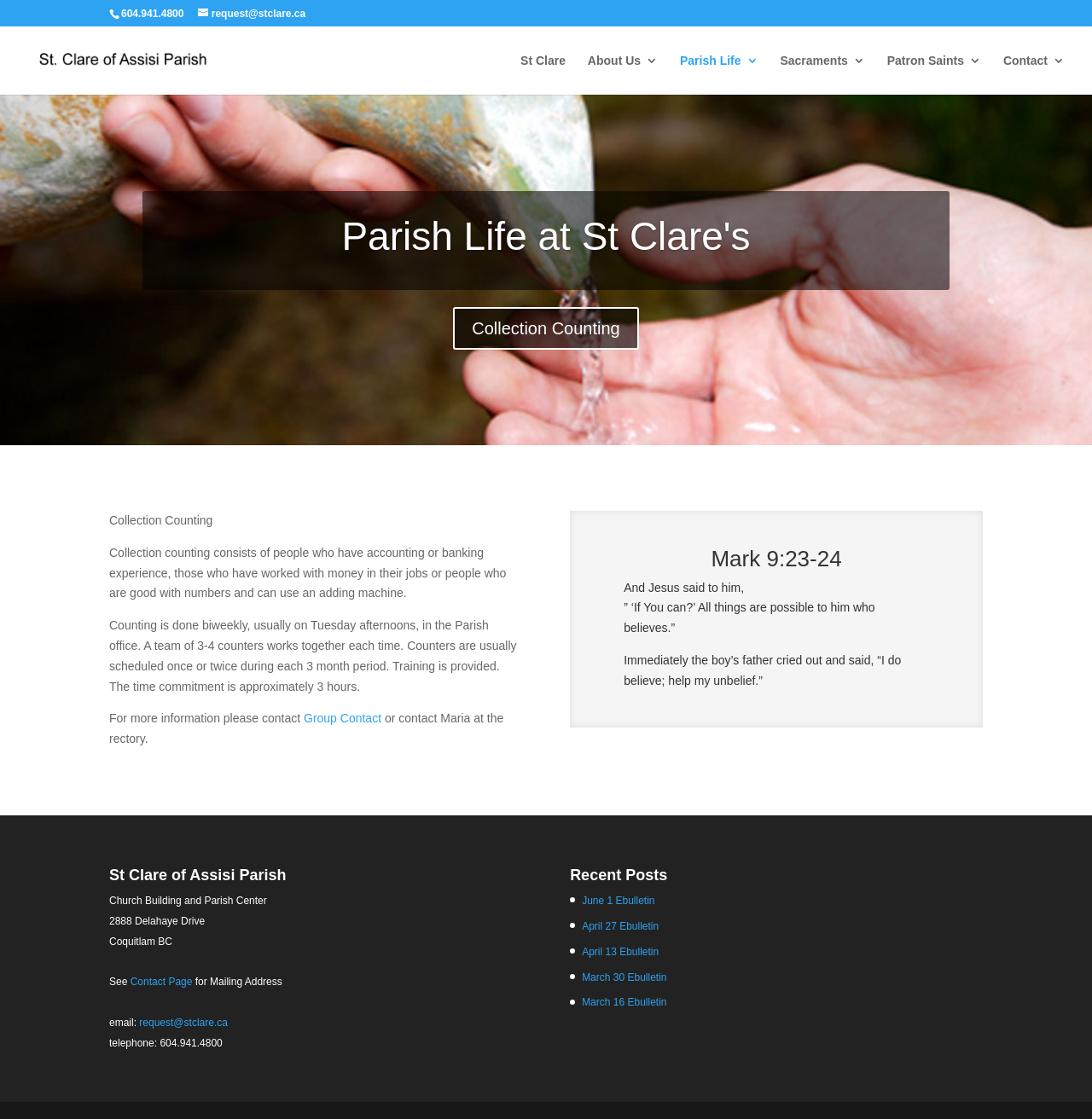Provide a single word or phrase to answer the given question: 
Where is the Parish office located?

Church Building and Parish Center